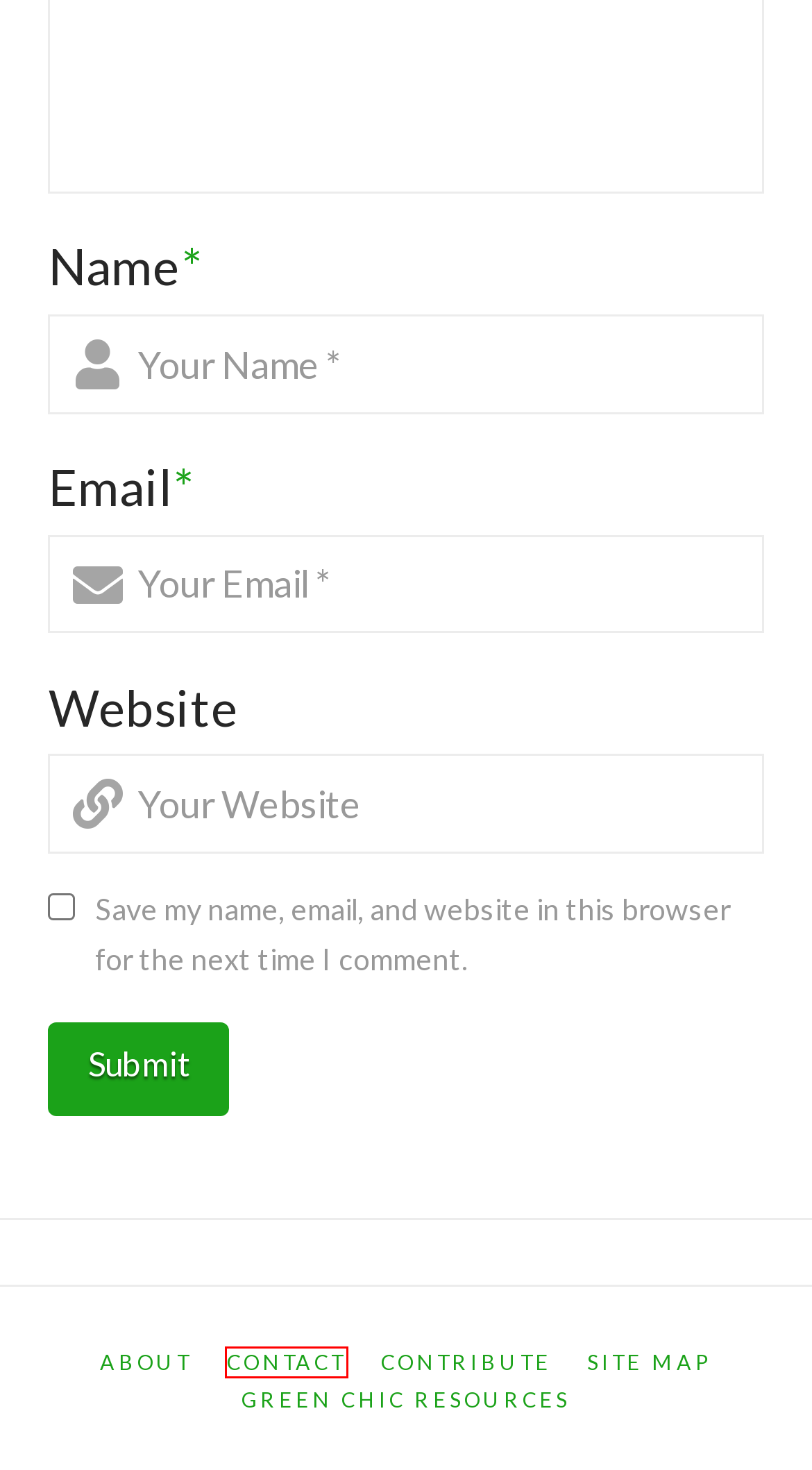Review the screenshot of a webpage which includes a red bounding box around an element. Select the description that best fits the new webpage once the element in the bounding box is clicked. Here are the candidates:
A. Green Chic Resources - The Chic Ecologist
B. Contribute
C. Eco Chic Green Blog Posts - The Chic Ecologist
D. Contact
E. Platinum For Fuel Cells
F. About the chic ecologist
G. The Chic Ecologist - Living sustainably and eco friendly
H. Trator movido a hidrogênio | Glúon/ blog

D